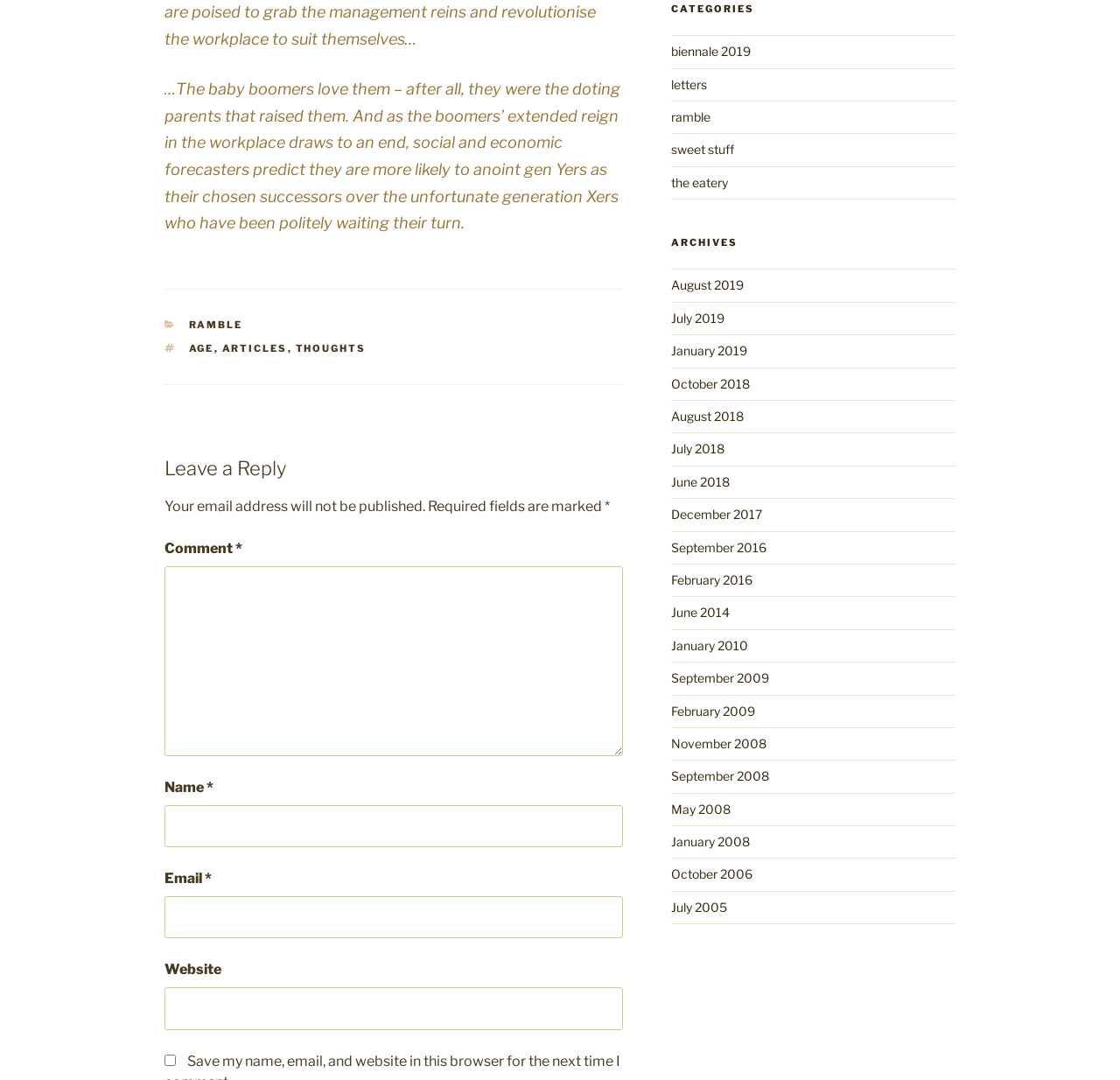Identify the bounding box of the UI component described as: "October 2006".

[0.599, 0.803, 0.665, 0.816]